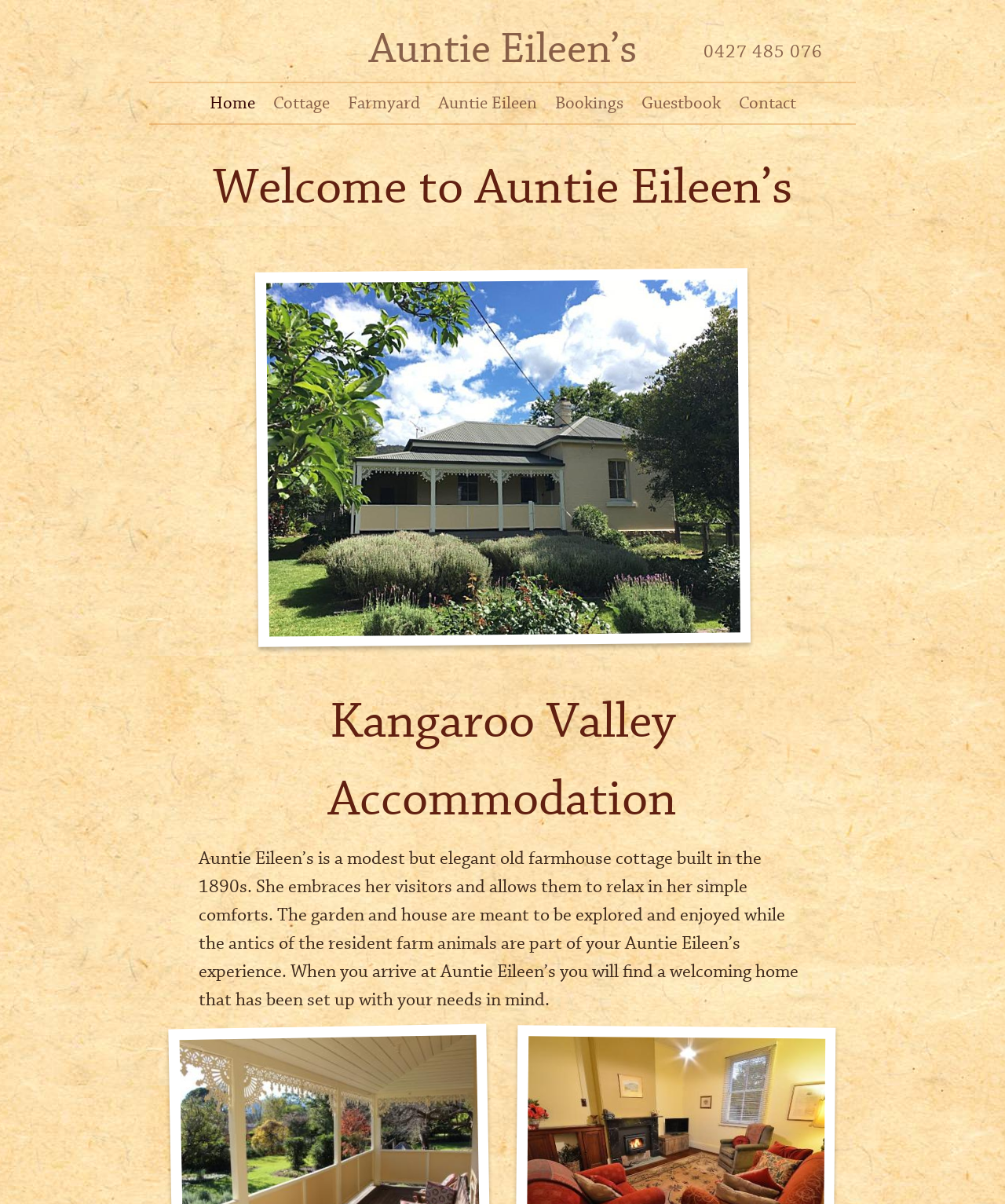What can be explored at Auntie Eileen’s?
Using the visual information, answer the question in a single word or phrase.

Garden and house